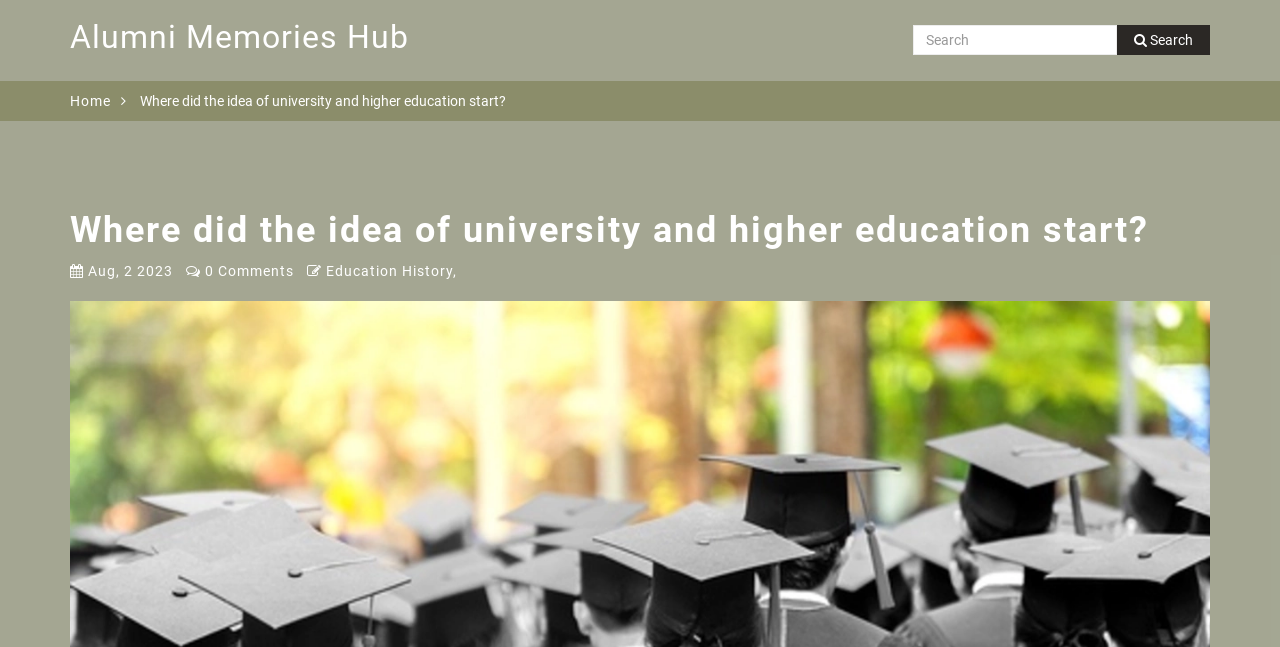Locate the primary headline on the webpage and provide its text.

Where did the idea of university and higher education start?